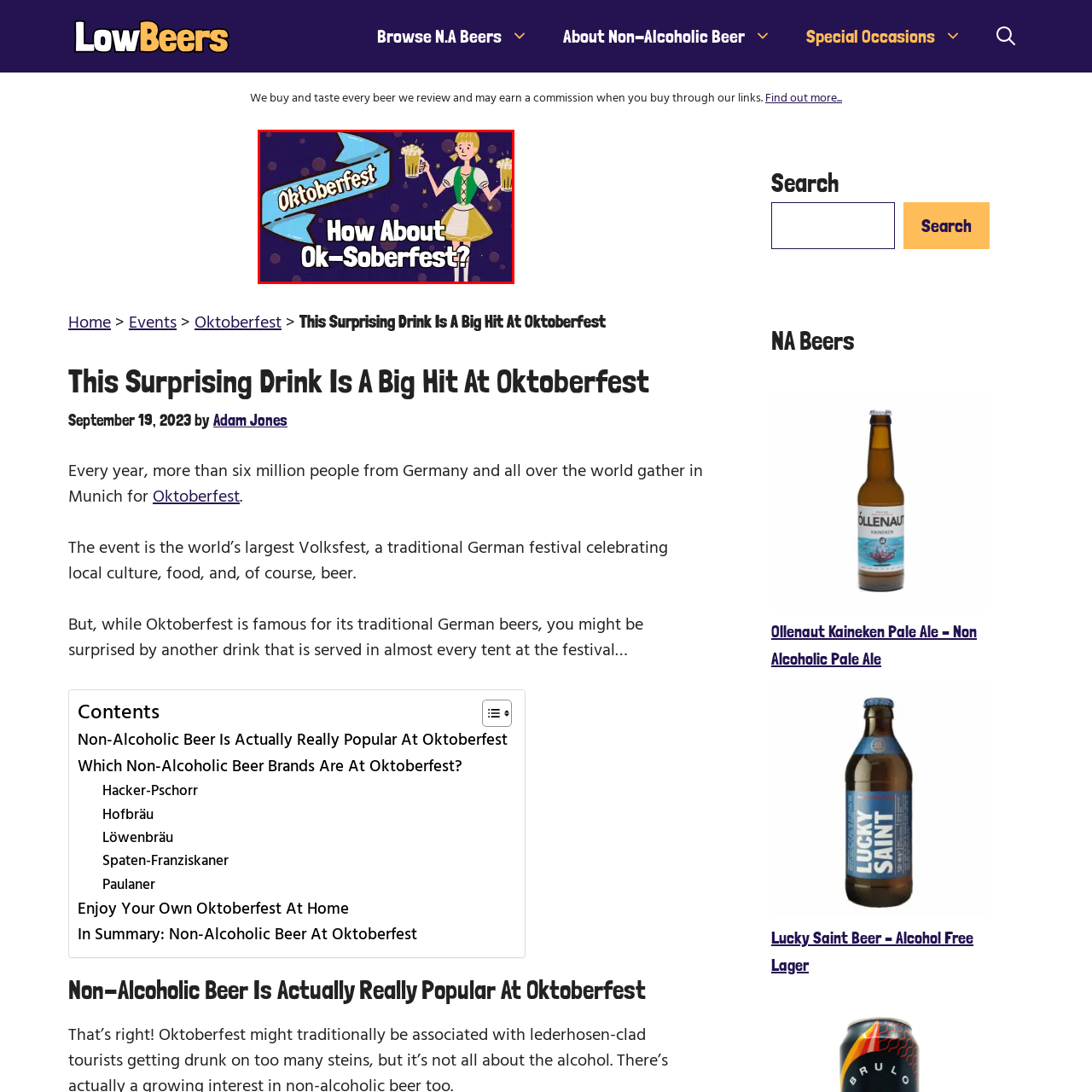How many mugs is the woman holding?
Direct your attention to the image inside the red bounding box and provide a detailed explanation in your answer.

The woman in the image is holding a large mug filled with beer in each hand, which means she is holding a total of two mugs.